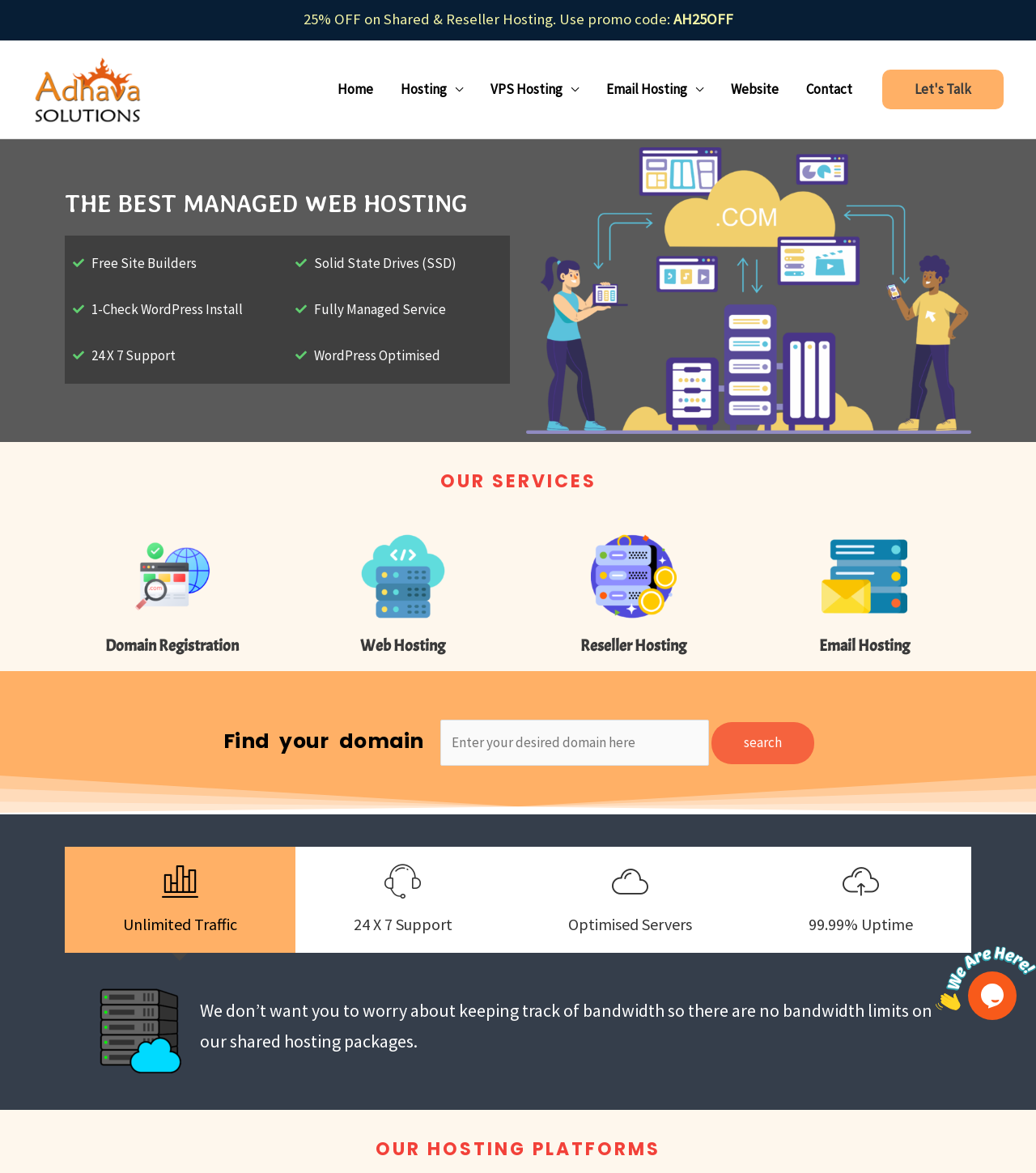Locate the bounding box of the UI element with the following description: "Website".

[0.692, 0.066, 0.765, 0.087]